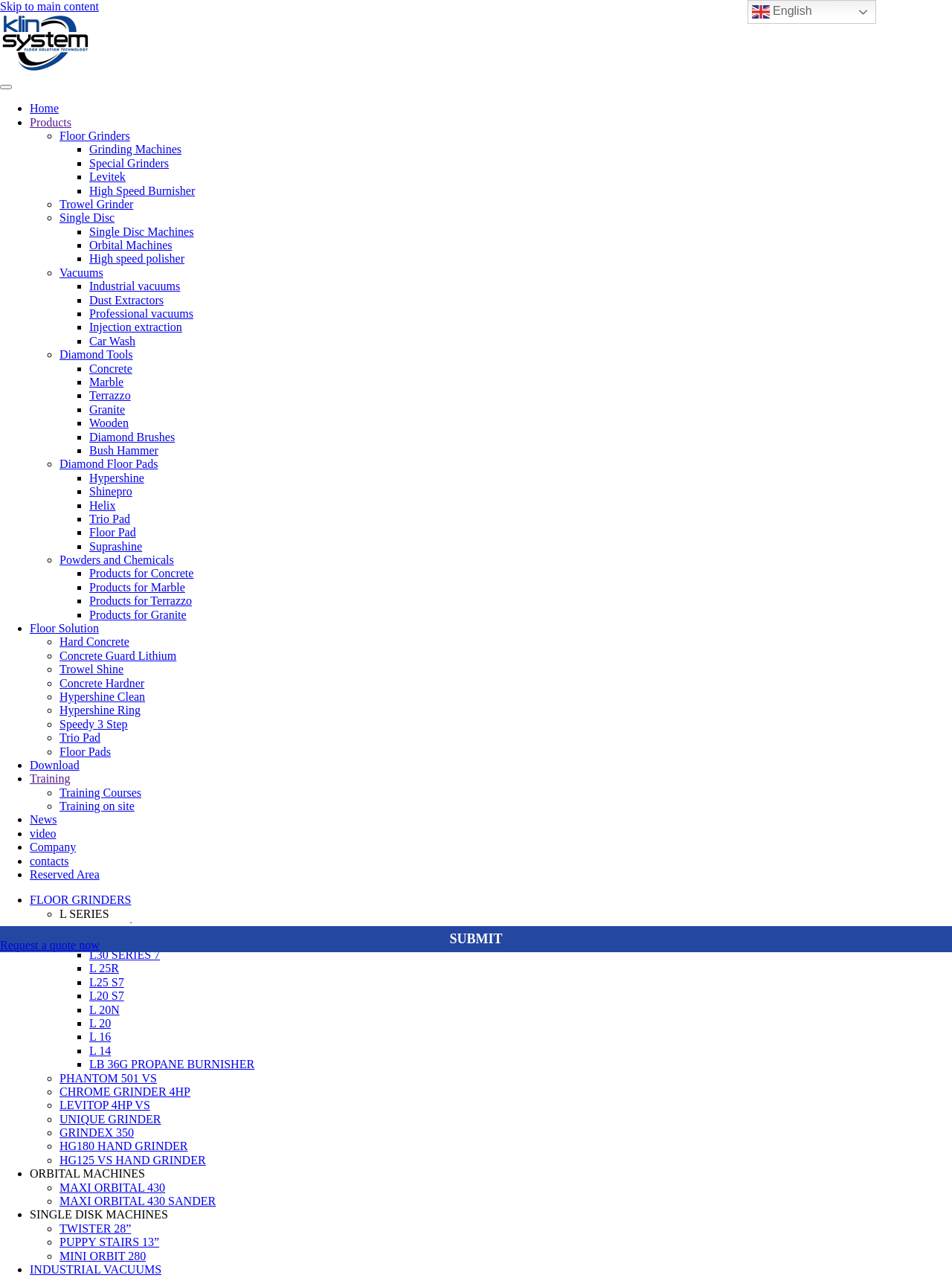Can you show the bounding box coordinates of the region to click on to complete the task described in the instruction: "Learn about 'High speed polisher'"?

[0.094, 0.198, 0.194, 0.207]